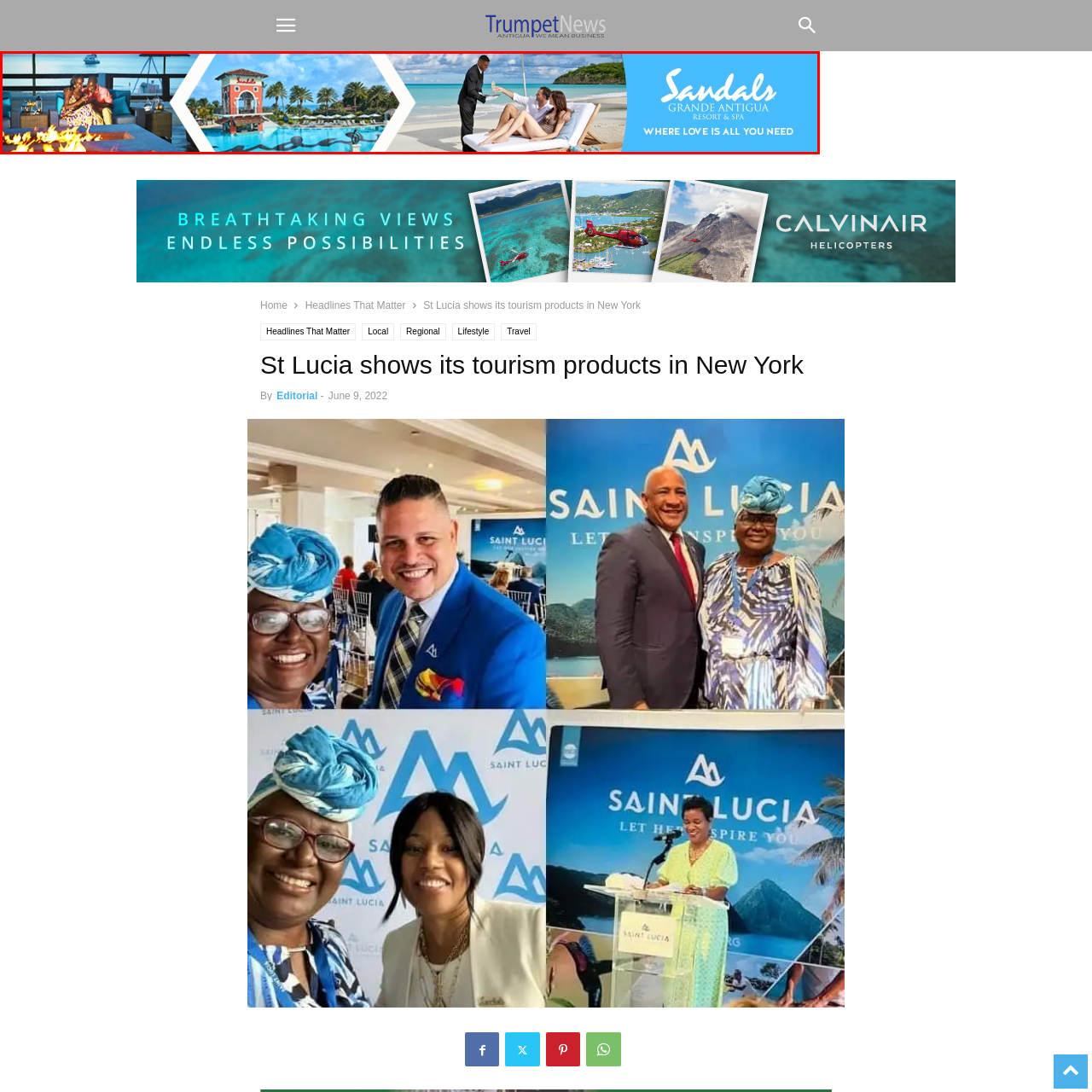What surrounds the pool in the resort?
Look closely at the image marked with a red bounding box and answer the question with as much detail as possible, drawing from the image.

The pool in the resort is surrounded by lush palm trees, which adds to the tropical and luxurious feel of the resort, as depicted in the promotional banner.